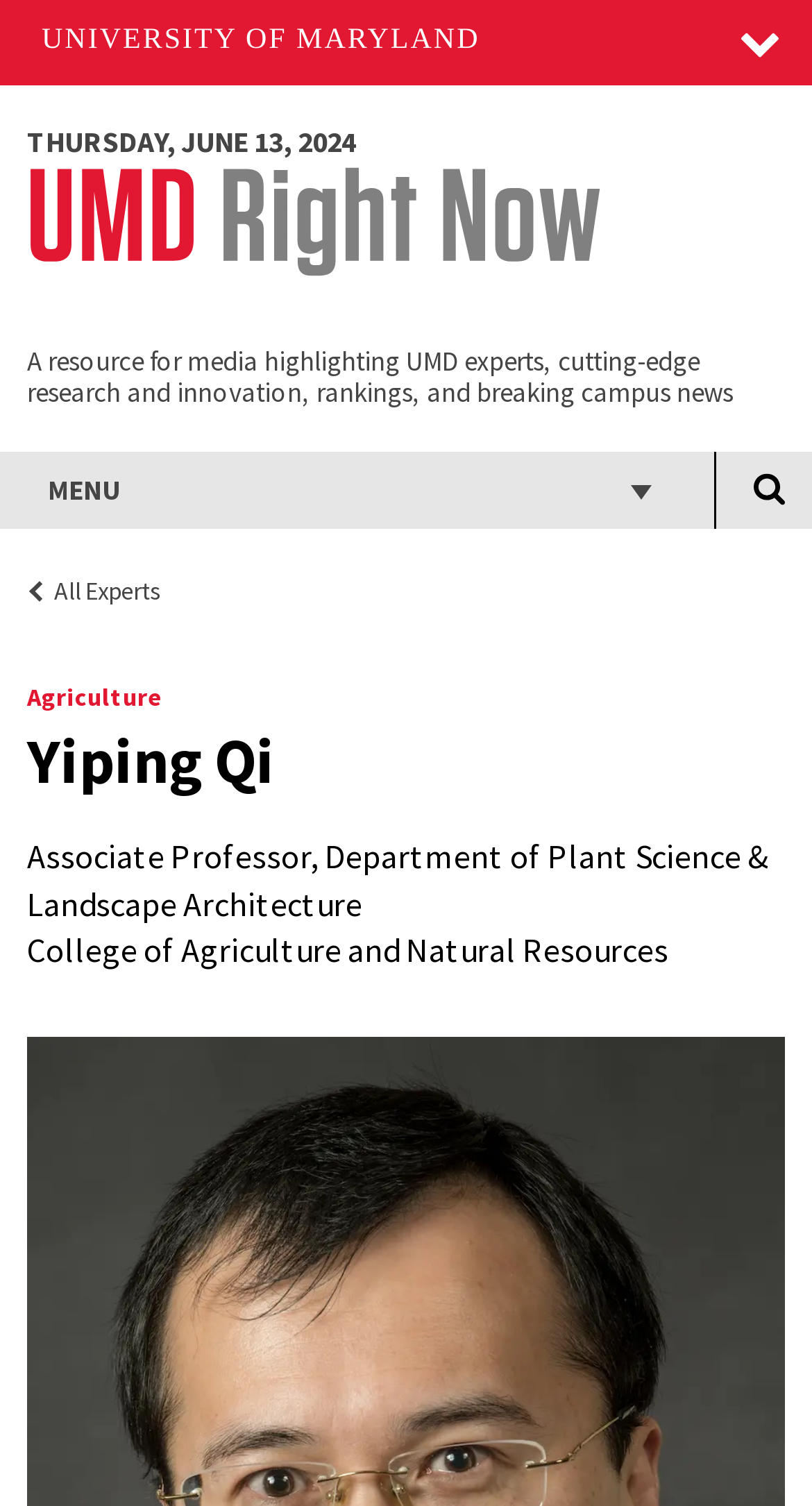What is the date displayed on the webpage?
Based on the image, answer the question in a detailed manner.

I found the date by looking at the StaticText element with the text 'THURSDAY, JUNE 13, 2024' at coordinates [0.033, 0.081, 0.438, 0.106].